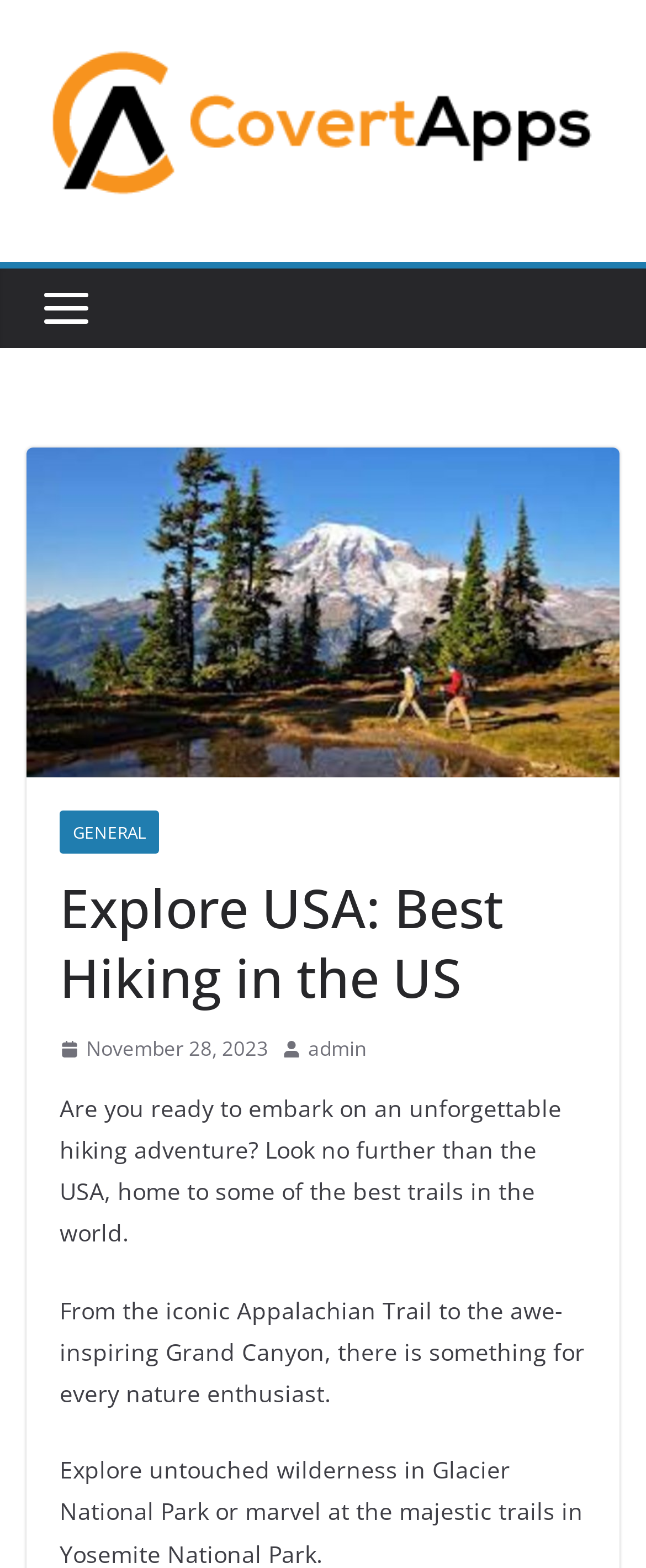Create a full and detailed caption for the entire webpage.

The webpage is about exploring the best hiking trails in the United States. At the top left corner, there is a logo of "covertapps" with a link to it. Next to the logo, there is a smaller image. Below these elements, there is a larger image with the text "Explore USA" on it.

The main content of the webpage starts with a header that reads "Explore USA: Best Hiking in the US". Below the header, there are three links: "GENERAL", "November 28, 2023", and "admin". The "November 28, 2023" link has a small image and a time element next to it.

Following the links, there is a paragraph of text that invites readers to embark on an unforgettable hiking adventure in the USA. Below this paragraph, there is another paragraph that highlights the diversity of hiking trails in the USA, from the Appalachian Trail to the Grand Canyon.

There are a total of 5 images on the webpage, including the logo, the smaller image next to the logo, the larger image with the "Explore USA" text, and two small images next to the "November 28, 2023" link and the "admin" link.